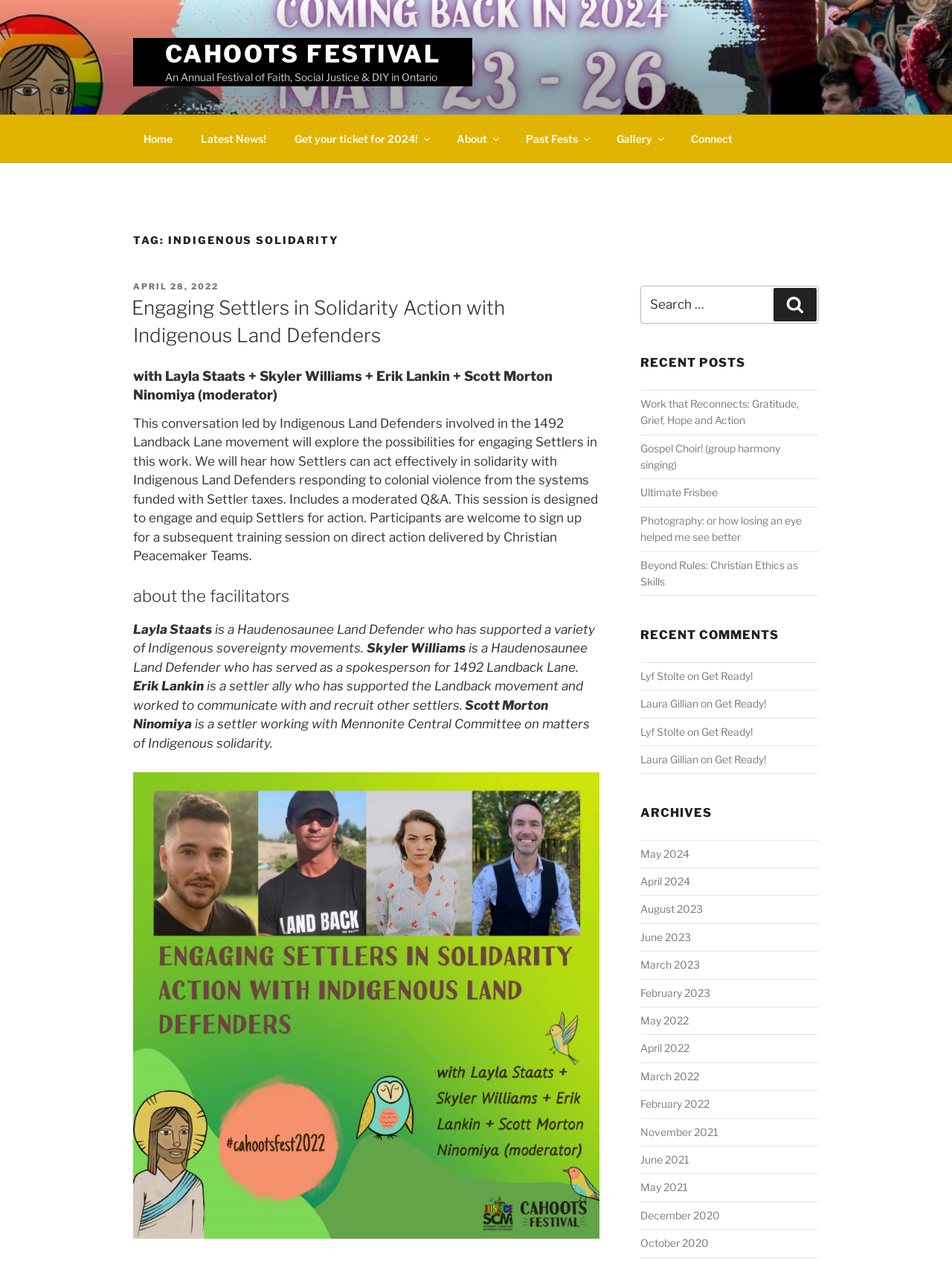What is the name of the spokesperson for 1492 Landback Lane?
Using the visual information, answer the question in a single word or phrase.

Skyler Williams